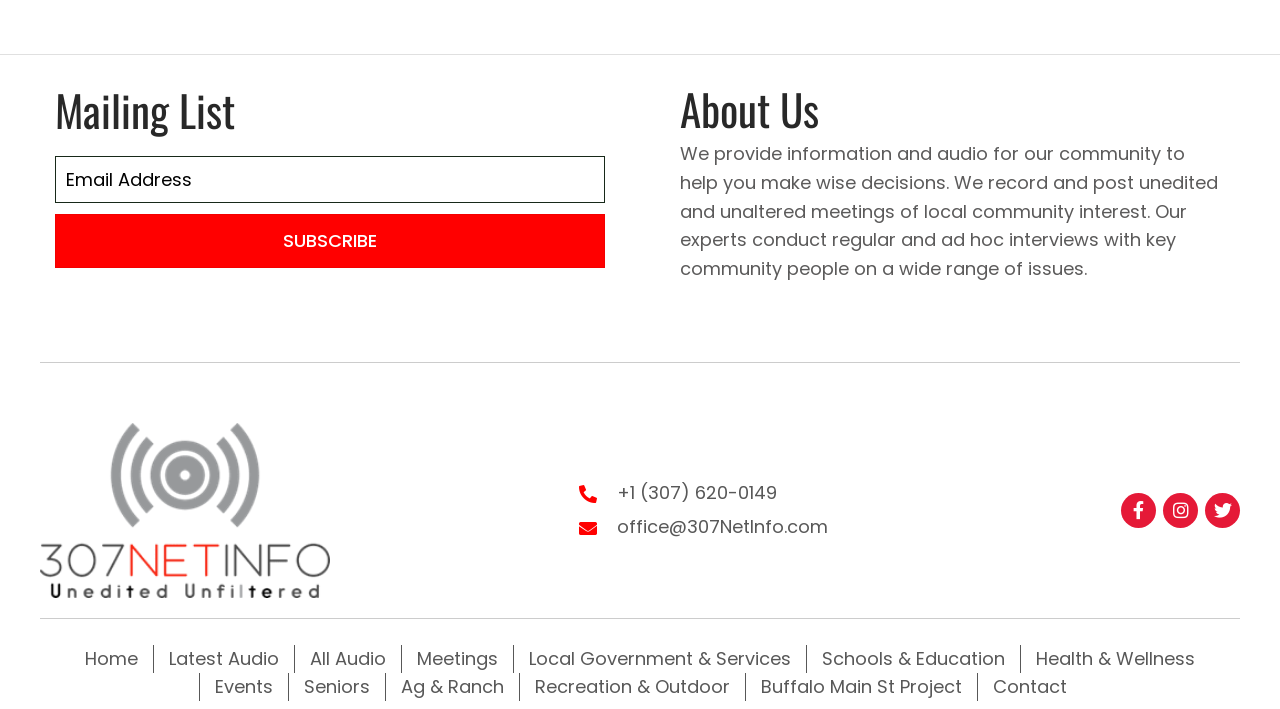How many categories are available in the menu?
Respond to the question with a well-detailed and thorough answer.

There are 11 categories available in the menu, which are Home, Latest Audio, All Audio, Meetings, Local Government & Services, Schools & Education, Health & Wellness, Events, Seniors, Ag & Ranch, and Recreation & Outdoor, represented by link elements within the navigation element.